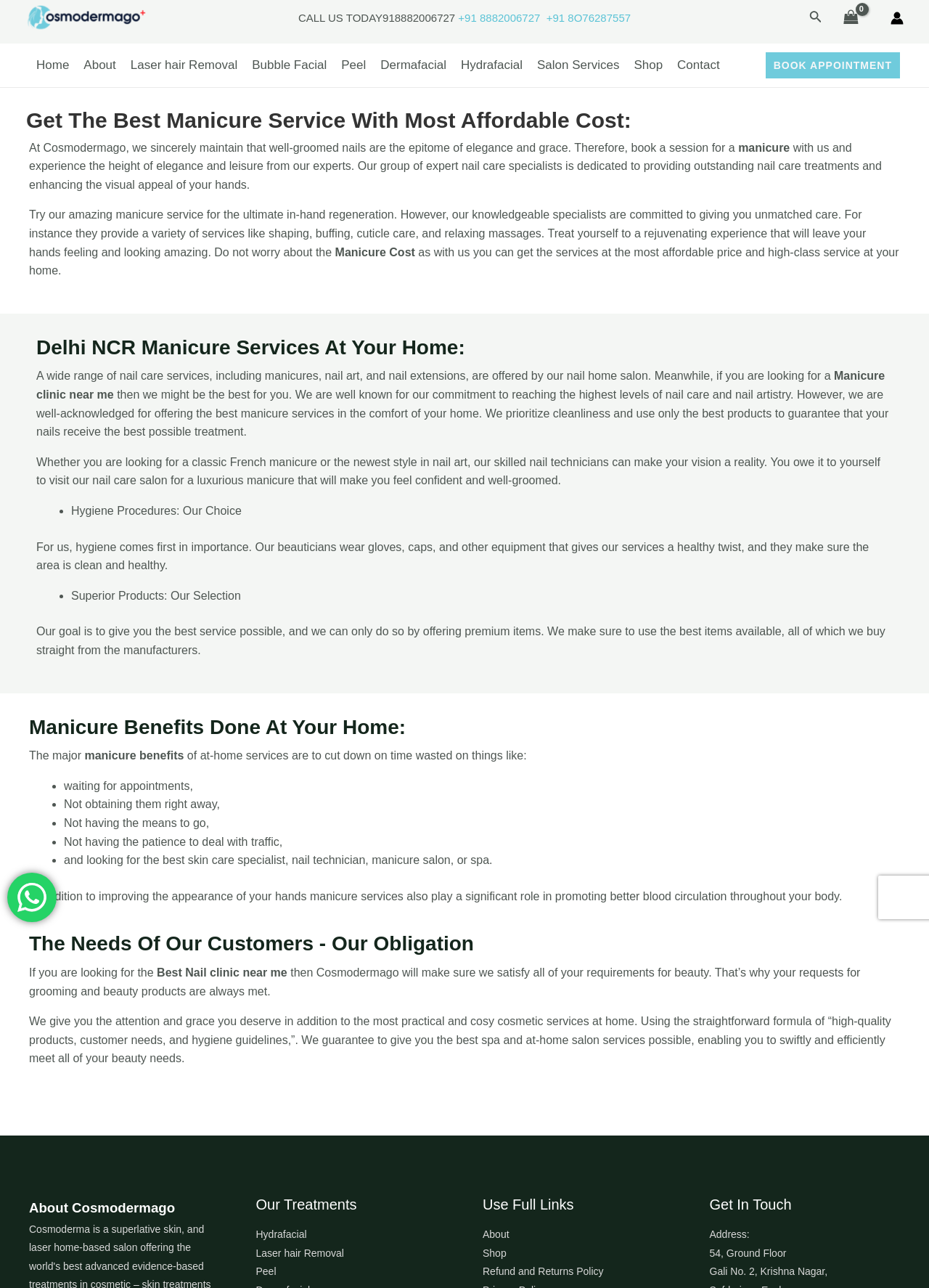Give a concise answer using only one word or phrase for this question:
What is the importance of hygiene in Cosmodermago?

First in importance